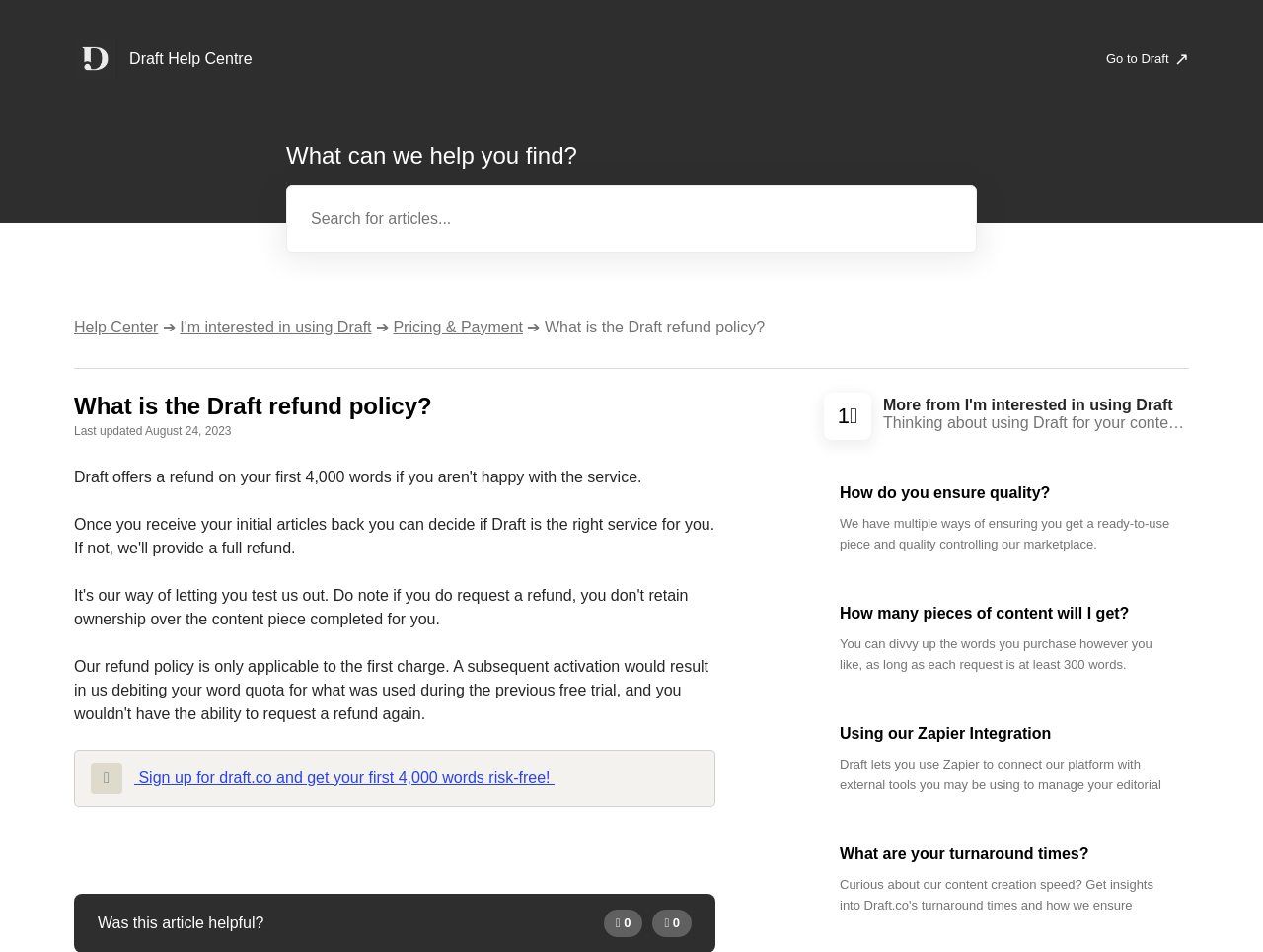Pinpoint the bounding box coordinates of the clickable area necessary to execute the following instruction: "Check if this article is helpful". The coordinates should be given as four float numbers between 0 and 1, namely [left, top, right, bottom].

[0.478, 0.955, 0.509, 0.984]